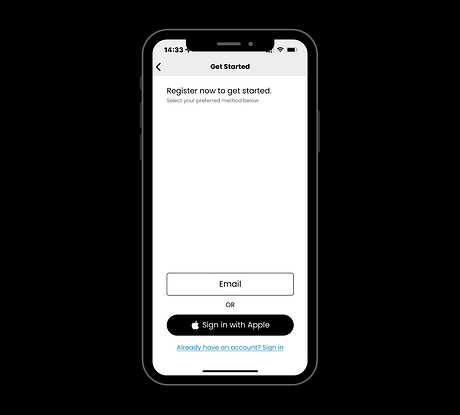Give a thorough description of the image, including any visible elements and their relationships.

The image features a mobile app interface titled "Get Started," designed for user registration. It prompts users to register by selecting their preferred method. The interface includes a text box labeled "Email" for users to enter their email address and a button that allows them to sign in using their Apple account, indicated by the Apple logo. The layout is minimalistic, with a clean white background and simple navigation elements, ensuring ease of use for newcomers. This screen is likely part of an onboarding process intended to help users quickly create an account and begin earning points in the app's rewards system.